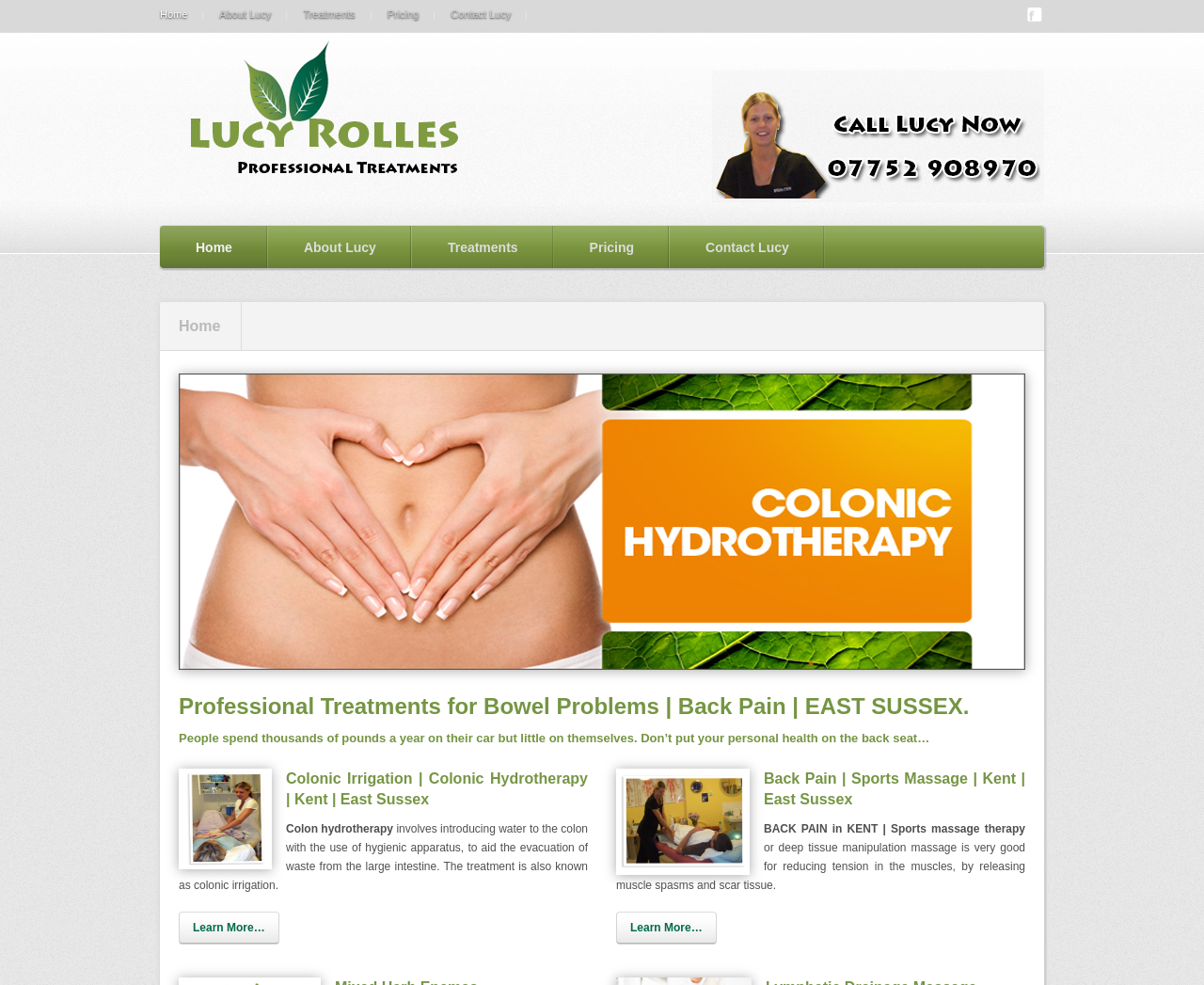Create a detailed narrative describing the layout and content of the webpage.

This webpage is about Lucy Rolles, a professional offering colonic irrigation, sports massage, and other treatments in South East Sussex and Kent. At the top, there are six navigation links: "Home", "About Lucy", "Treatments", "Pricing", and "Contact Lucy", which are evenly spaced and aligned horizontally. 

Below the navigation links, there is a large image of Lucy Rolles, accompanied by a link with her name. Underneath the image, there are five more navigation links, identical to the ones at the top, but with a slightly different layout.

The main content of the webpage is divided into two sections. The left section is about colonic irrigation, with a heading that reads "Professional Treatments for Bowel Problems | Back Pain | EAST SUSSEX." Below the heading, there is a paragraph of text describing the benefits of colonic irrigation, followed by a link to "Learn More…". There is also an image related to colonic irrigation and a subheading that reads "colonial Colonic Irrigation | Colonic Hydrotherapy | Kent | East Sussex".

The right section is about sports massage, with a heading that reads "sports massage Back Pain | Sports Massage | Kent | East Sussex". Below the heading, there is a paragraph of text describing the benefits of sports massage, followed by a link to "Learn More…". There is also an image related to sports massage.

At the very top right corner of the webpage, there is a small link with no text.